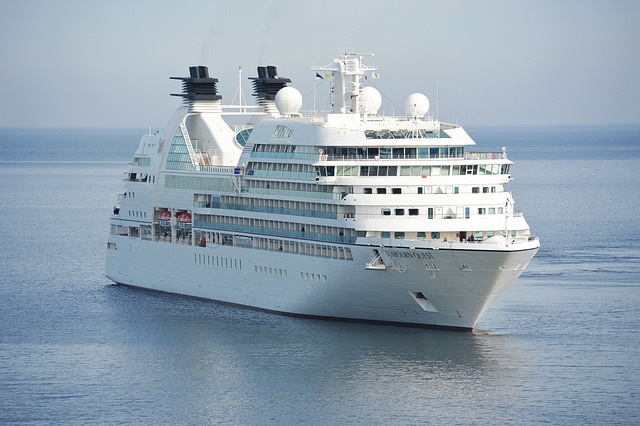Create a detailed narrative for the image.

The image features a majestic cruise ship navigating through calm waters, embodying the allure of ocean travel. With its sleek white hull and towering structure, the vessel is designed for comfort and adventure, making it an ideal choice for vacationers seeking relaxation or thrill on the high seas. This depiction perfectly aligns with the topic of the blog post, which addresses whether felons can embark on cruises, exploring the legalities and the varying policies of cruise lines. The serene background enhances the sense of exploration and freedom that cruising represents, inviting readers to consider their options for travel and the joys of setting sail.